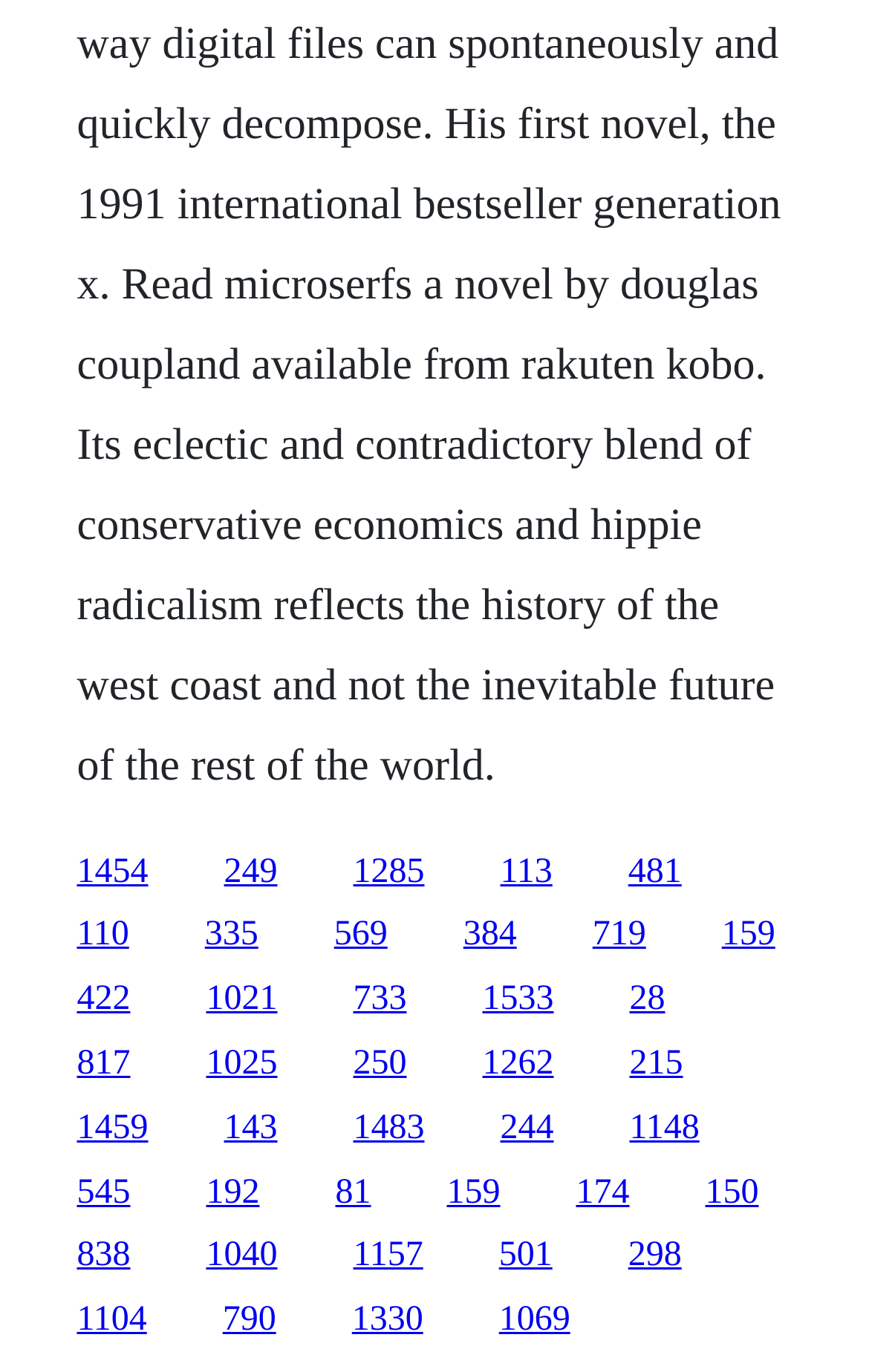How many links have a width greater than 0.1?
Using the visual information, answer the question in a single word or phrase.

15